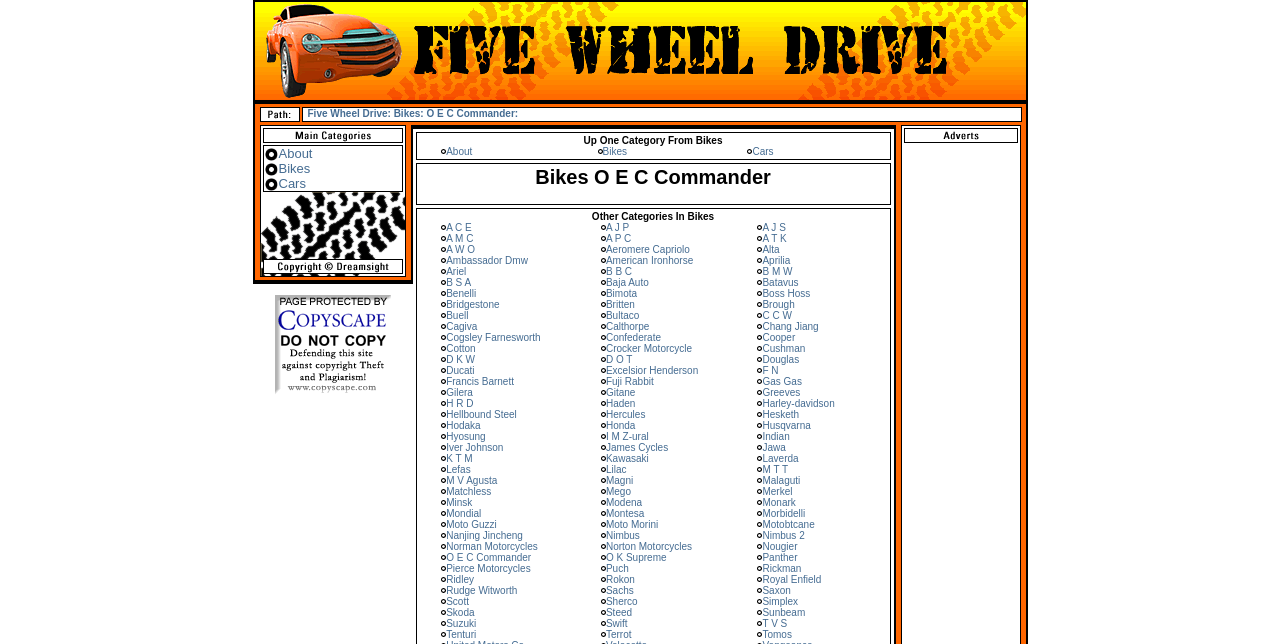Locate the bounding box coordinates of the clickable element to fulfill the following instruction: "read about the evolution of latex apparel". Provide the coordinates as four float numbers between 0 and 1 in the format [left, top, right, bottom].

None